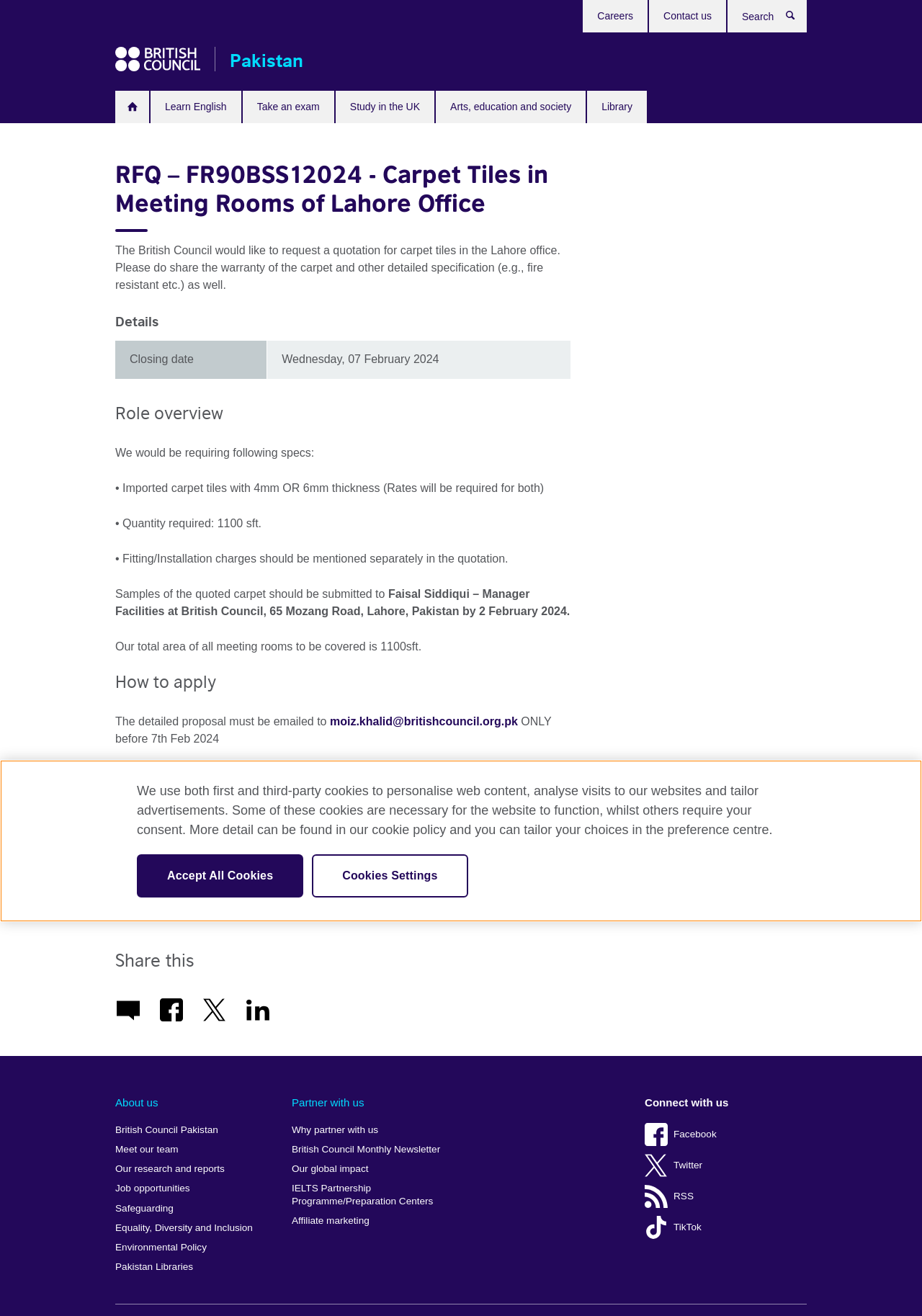What is the British Council looking for?
Answer the question with as much detail as possible.

Based on the webpage content, the British Council is requesting a quotation for carpet tiles in the Lahore office, which implies that they are looking for vendors to provide this service.